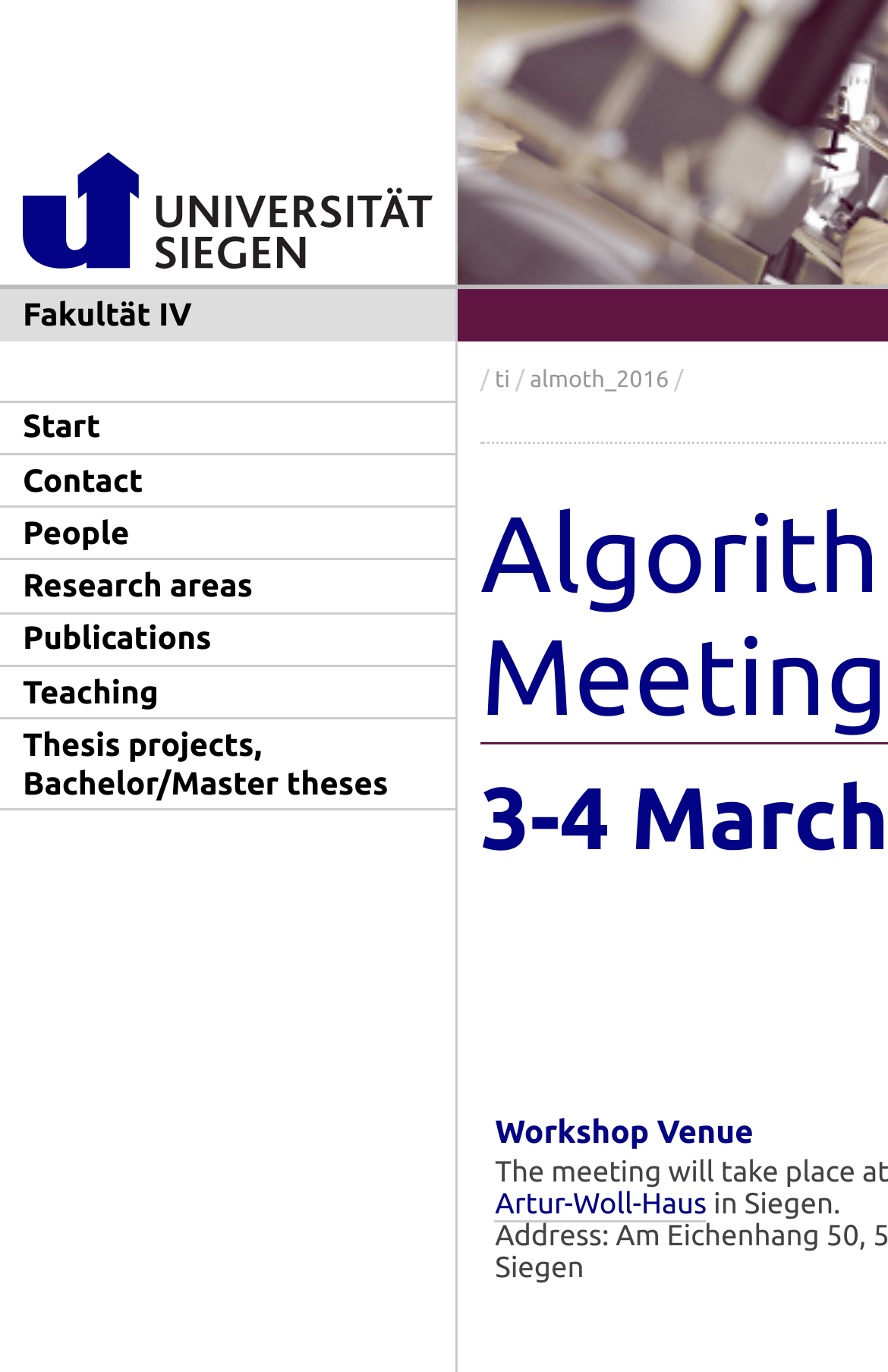Utilize the details in the image to give a detailed response to the question: What is the name of the faculty?

I looked at the heading element that says 'Fakultät IV', which indicates the name of the faculty.